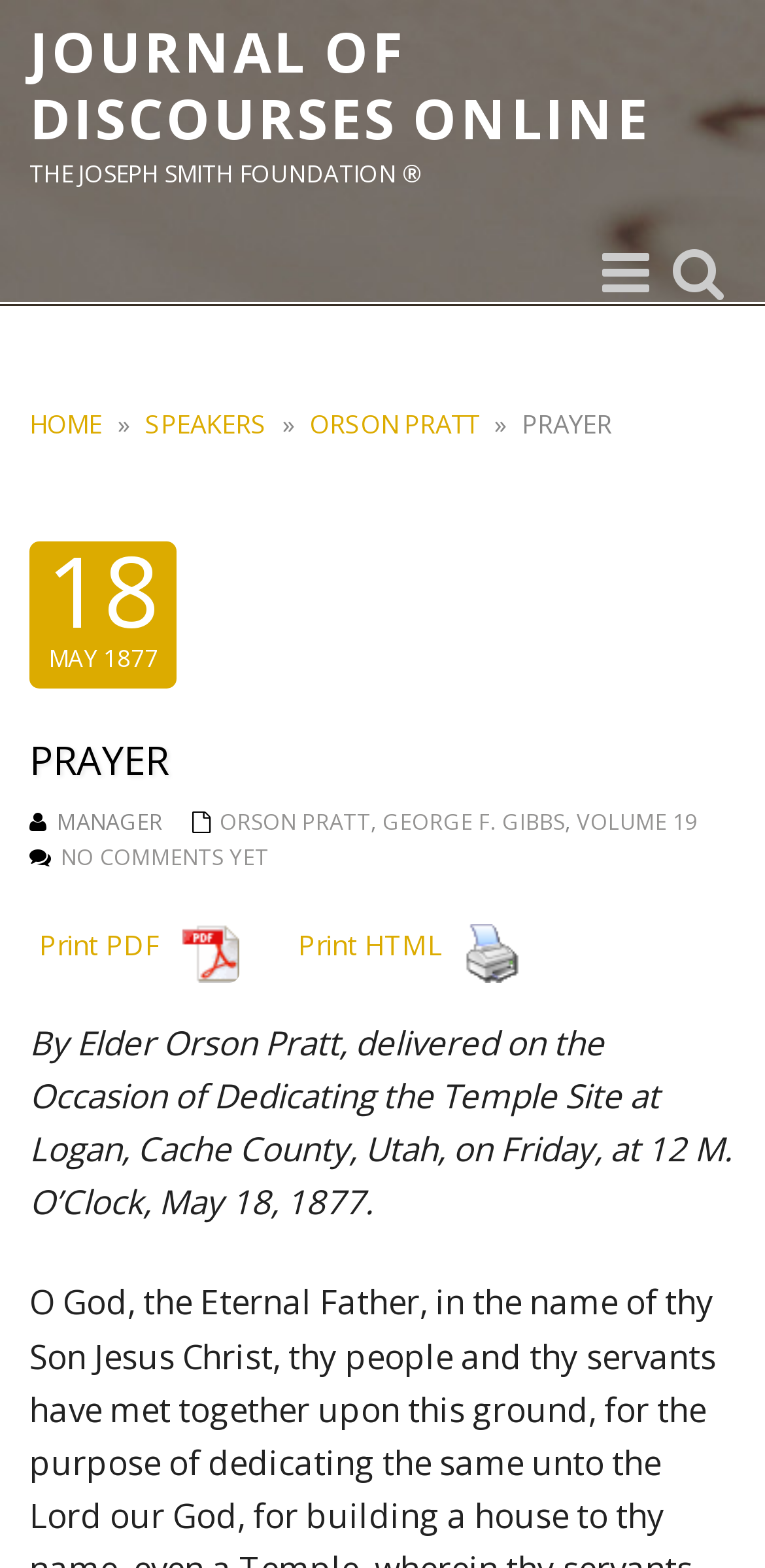Please answer the following question using a single word or phrase: 
What is the date of the prayer?

May 18, 1877